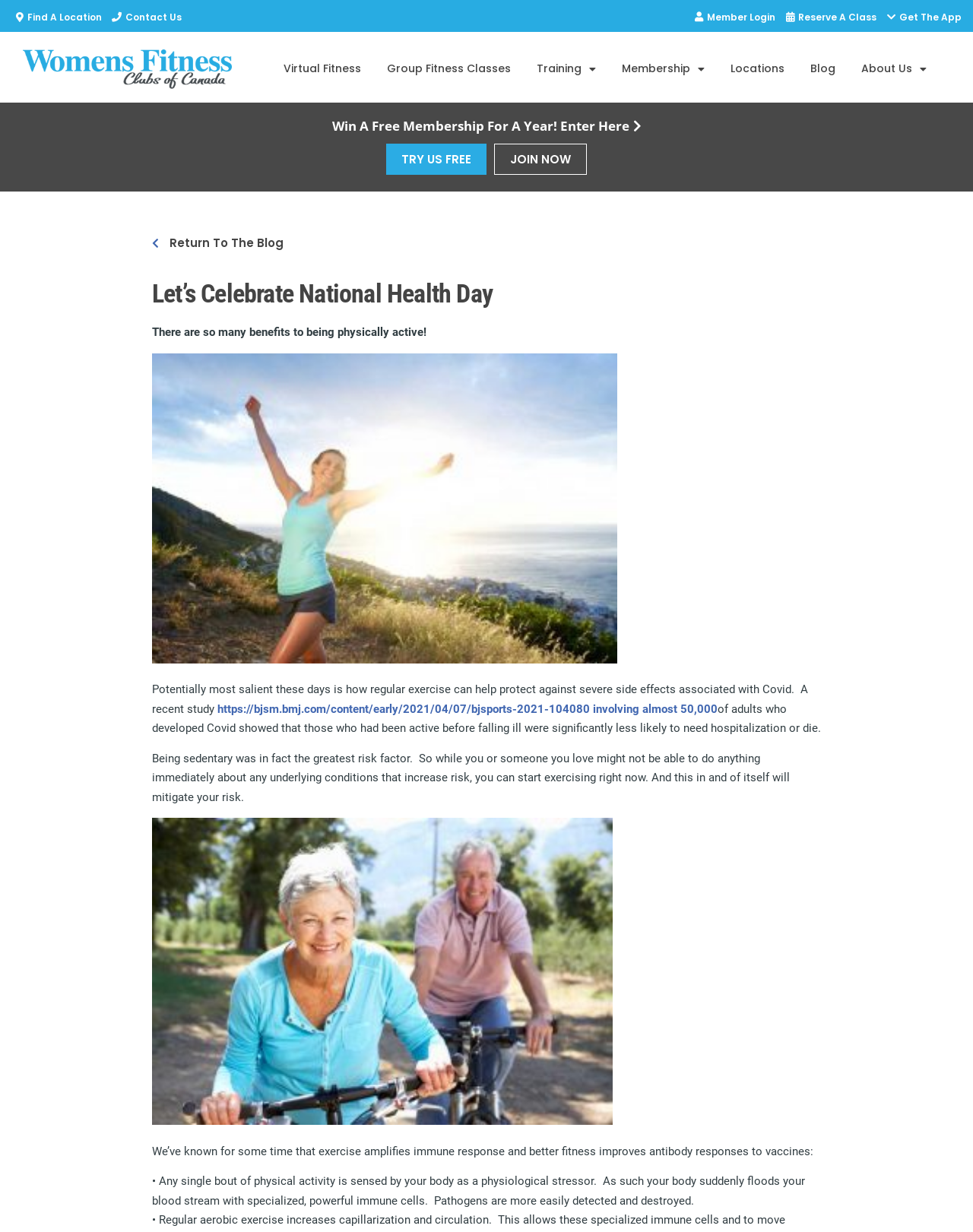Generate the text of the webpage's primary heading.

Let’s Celebrate National Health Day